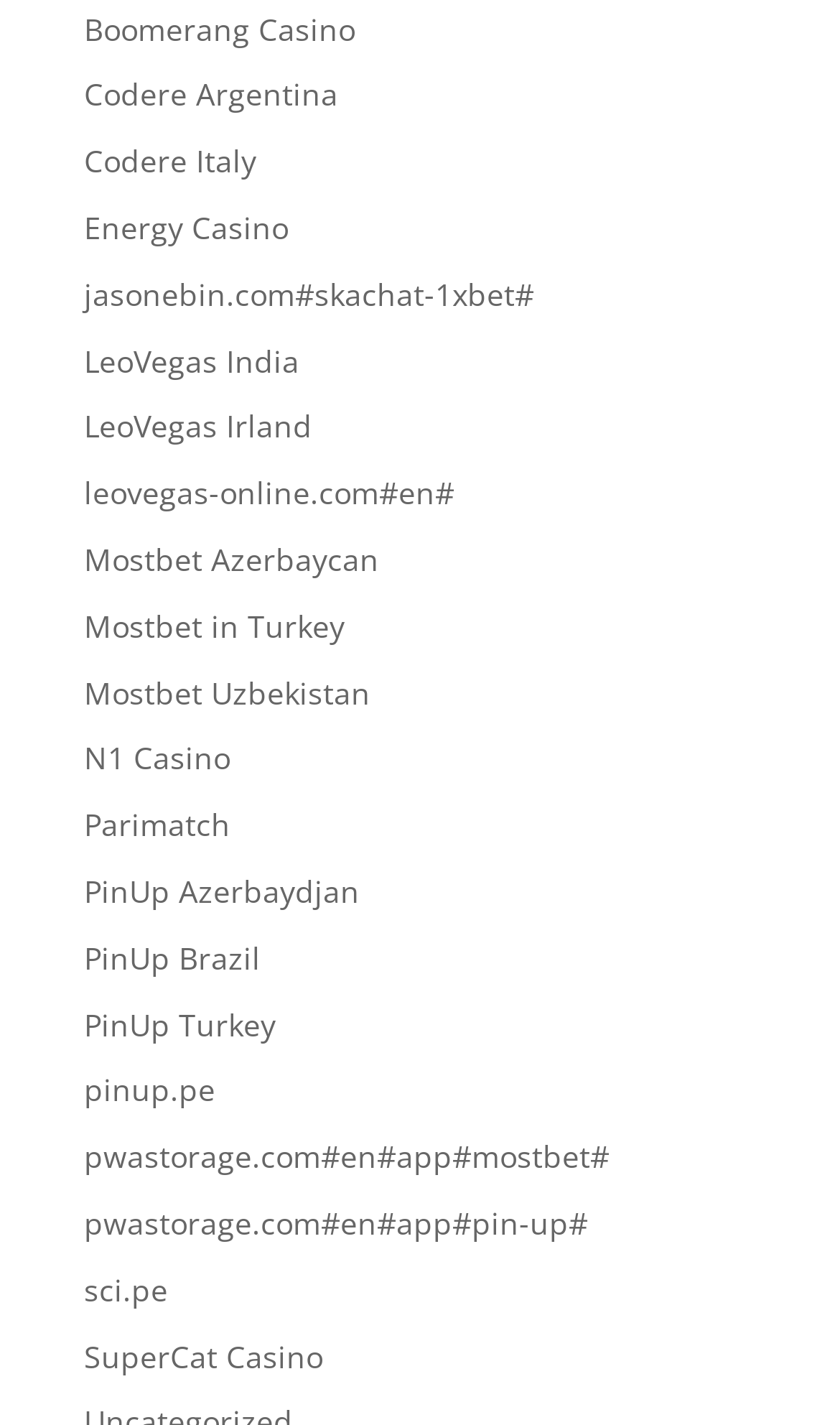How many PinUp links are on this webpage?
Use the screenshot to answer the question with a single word or phrase.

4